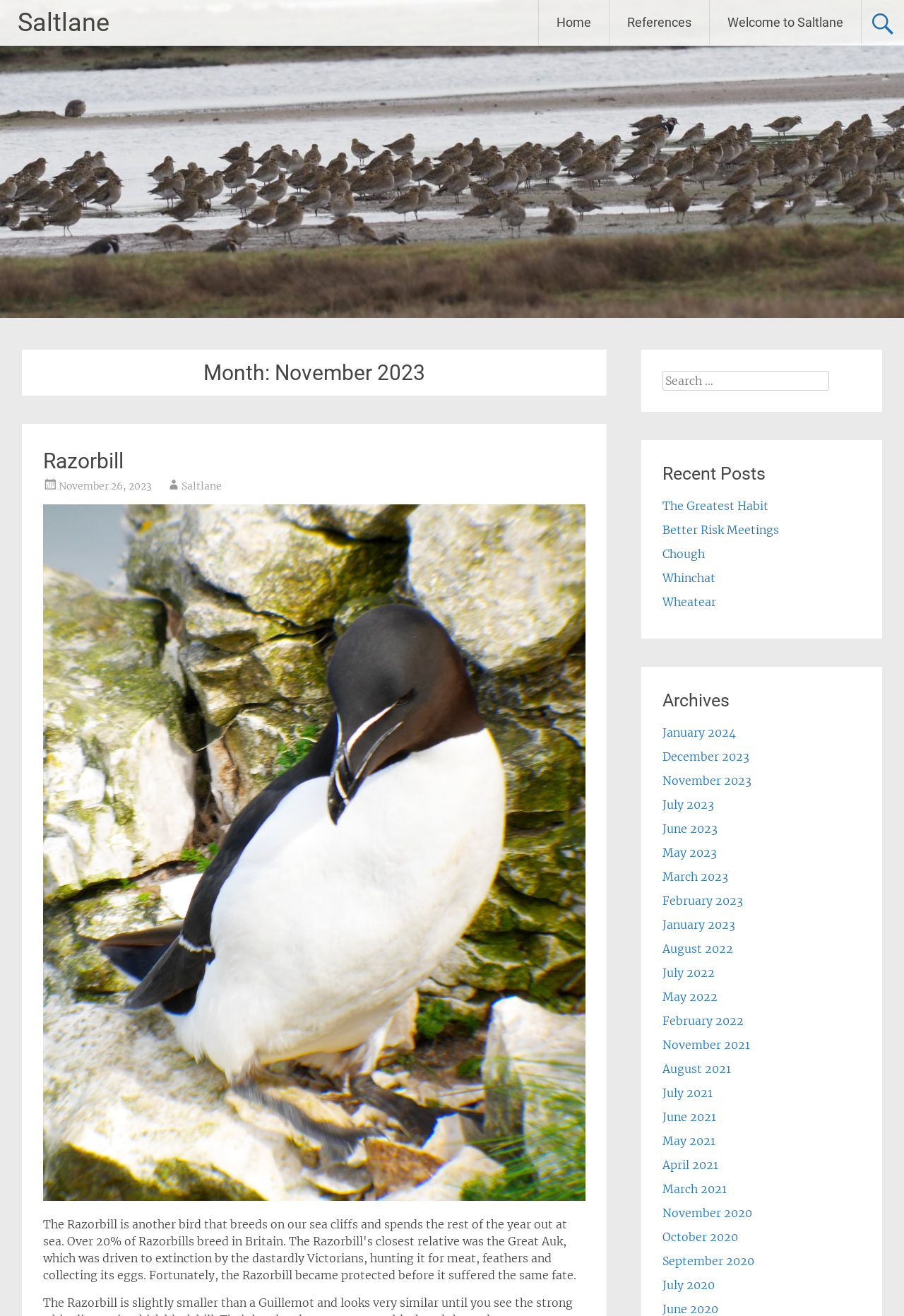Determine the bounding box coordinates of the region I should click to achieve the following instruction: "Read the 'The Greatest Habit' post". Ensure the bounding box coordinates are four float numbers between 0 and 1, i.e., [left, top, right, bottom].

[0.733, 0.379, 0.85, 0.39]